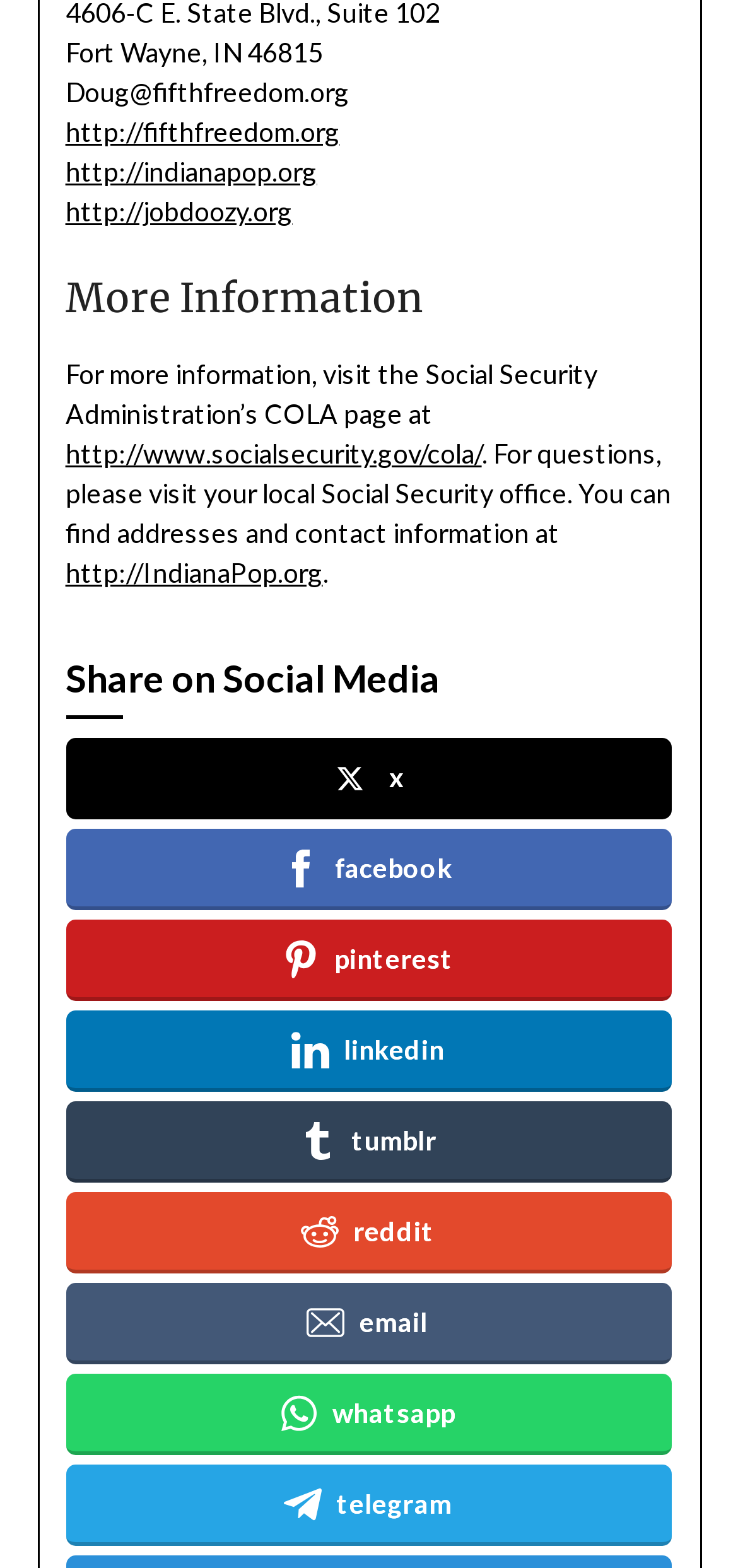Utilize the information from the image to answer the question in detail:
How many social media platforms are available for sharing?

The webpage has a section labeled 'Share on Social Media' with 9 links to different social media platforms, including Facebook, Pinterest, LinkedIn, Tumblr, Reddit, Email, WhatsApp, and Telegram.